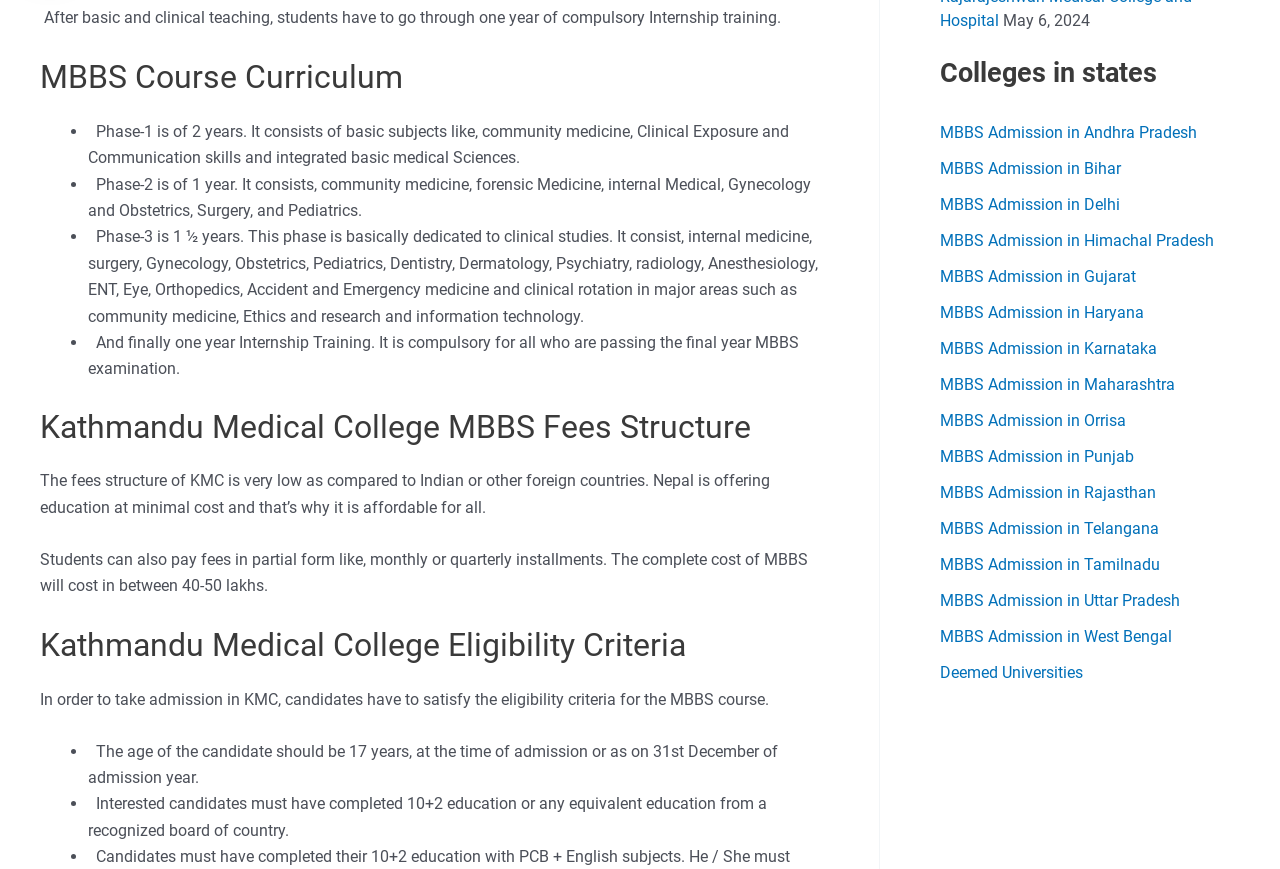Show the bounding box coordinates for the element that needs to be clicked to execute the following instruction: "View Kathmandu Medical College MBBS Fees Structure". Provide the coordinates in the form of four float numbers between 0 and 1, i.e., [left, top, right, bottom].

[0.031, 0.468, 0.64, 0.516]